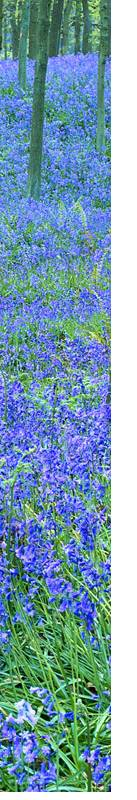What season is evoked by the image?
Look at the image and provide a short answer using one word or a phrase.

Spring